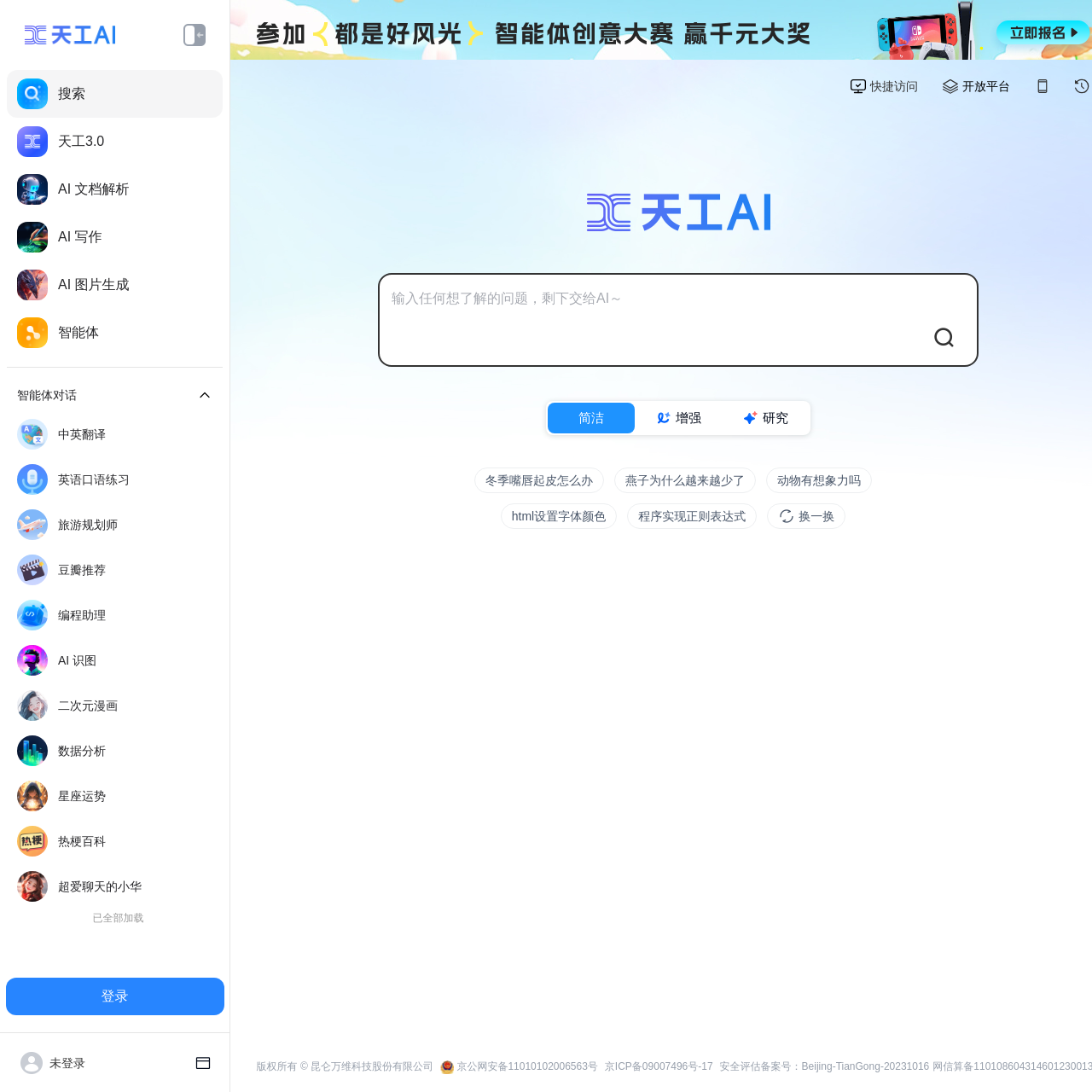Select the bounding box coordinates of the element I need to click to carry out the following instruction: "Generate AI images".

[0.006, 0.239, 0.204, 0.283]